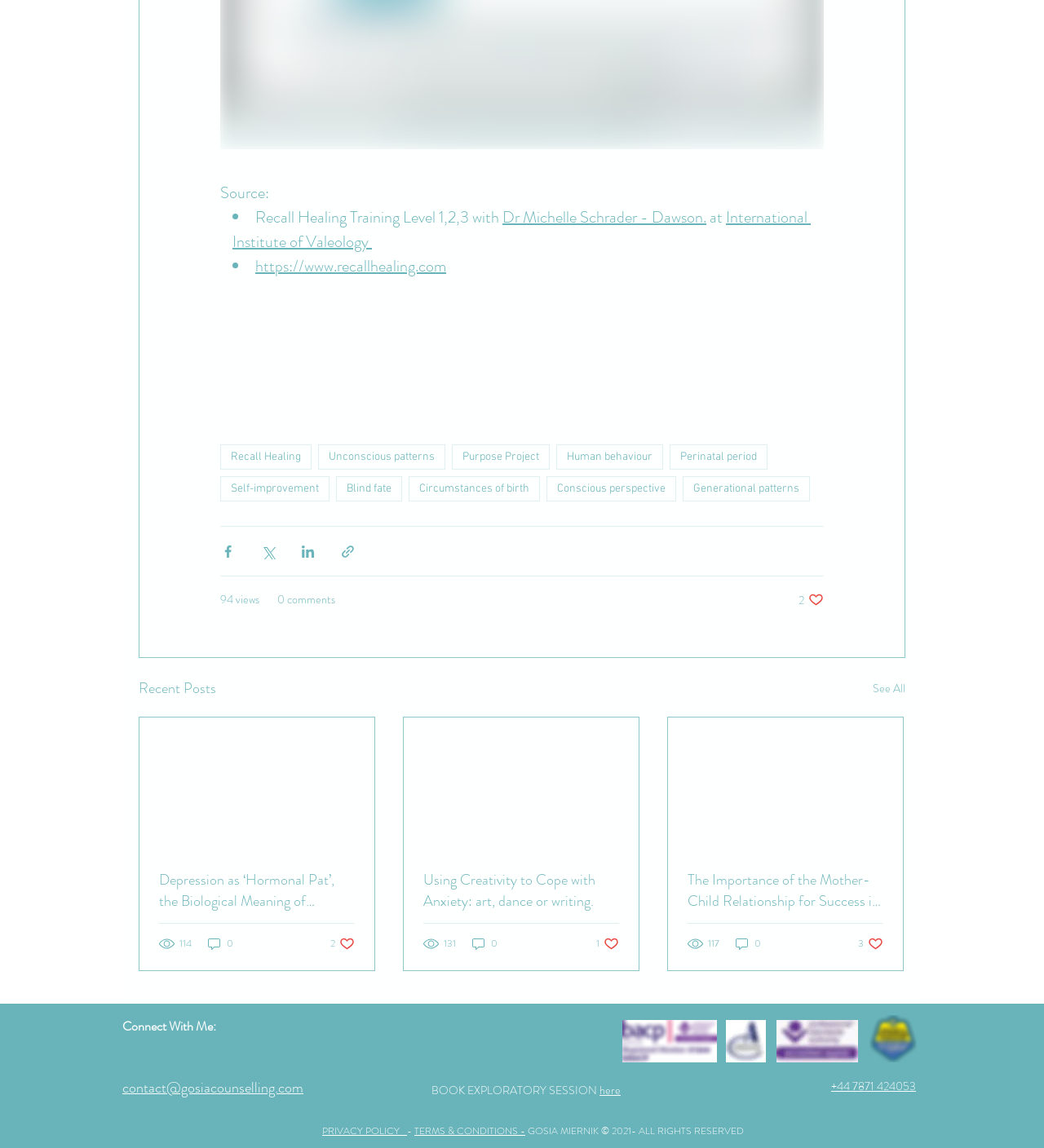Identify the bounding box for the element characterized by the following description: "Circumstances of birth".

[0.391, 0.415, 0.517, 0.437]